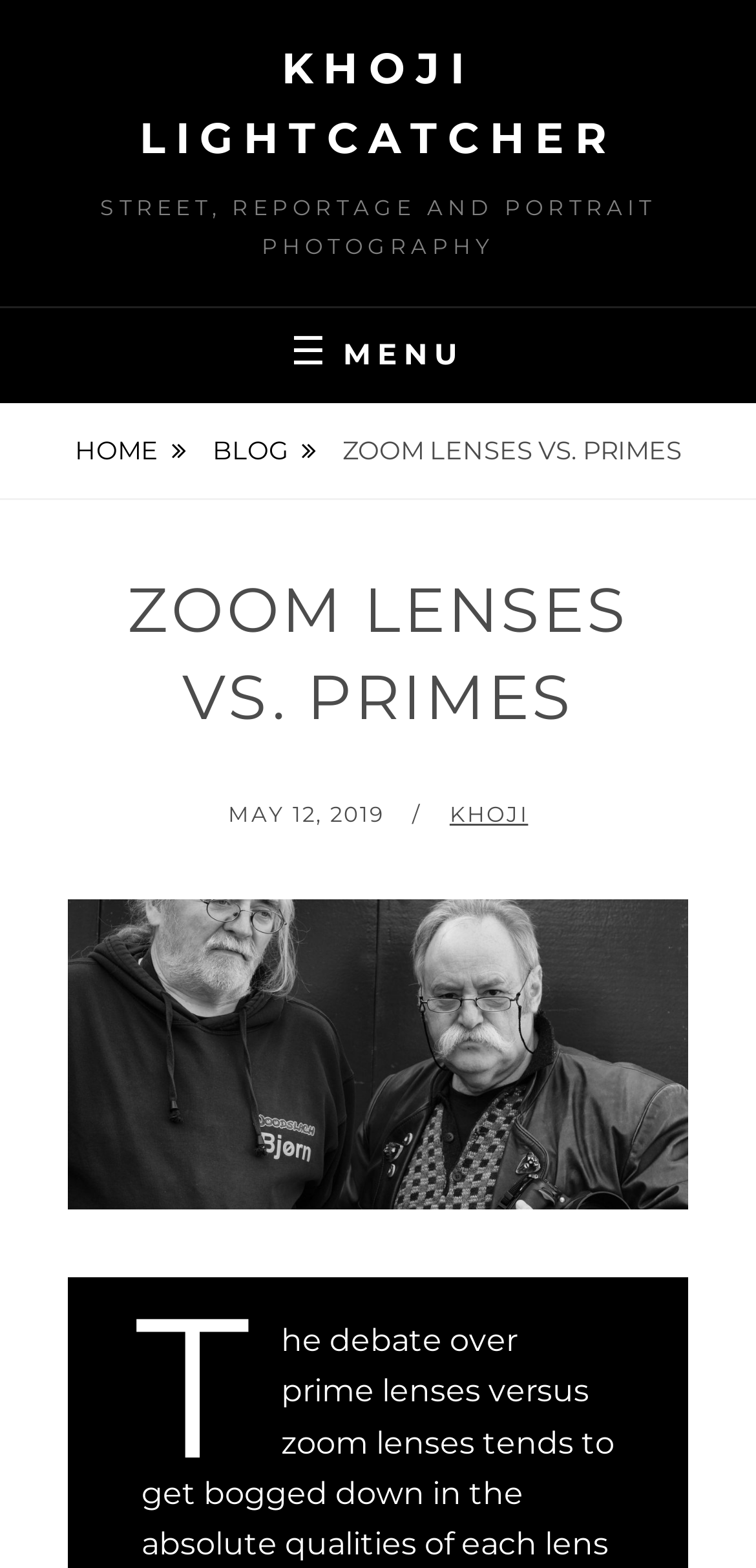Please determine the bounding box coordinates for the UI element described as: "Blog".

[0.263, 0.257, 0.435, 0.318]